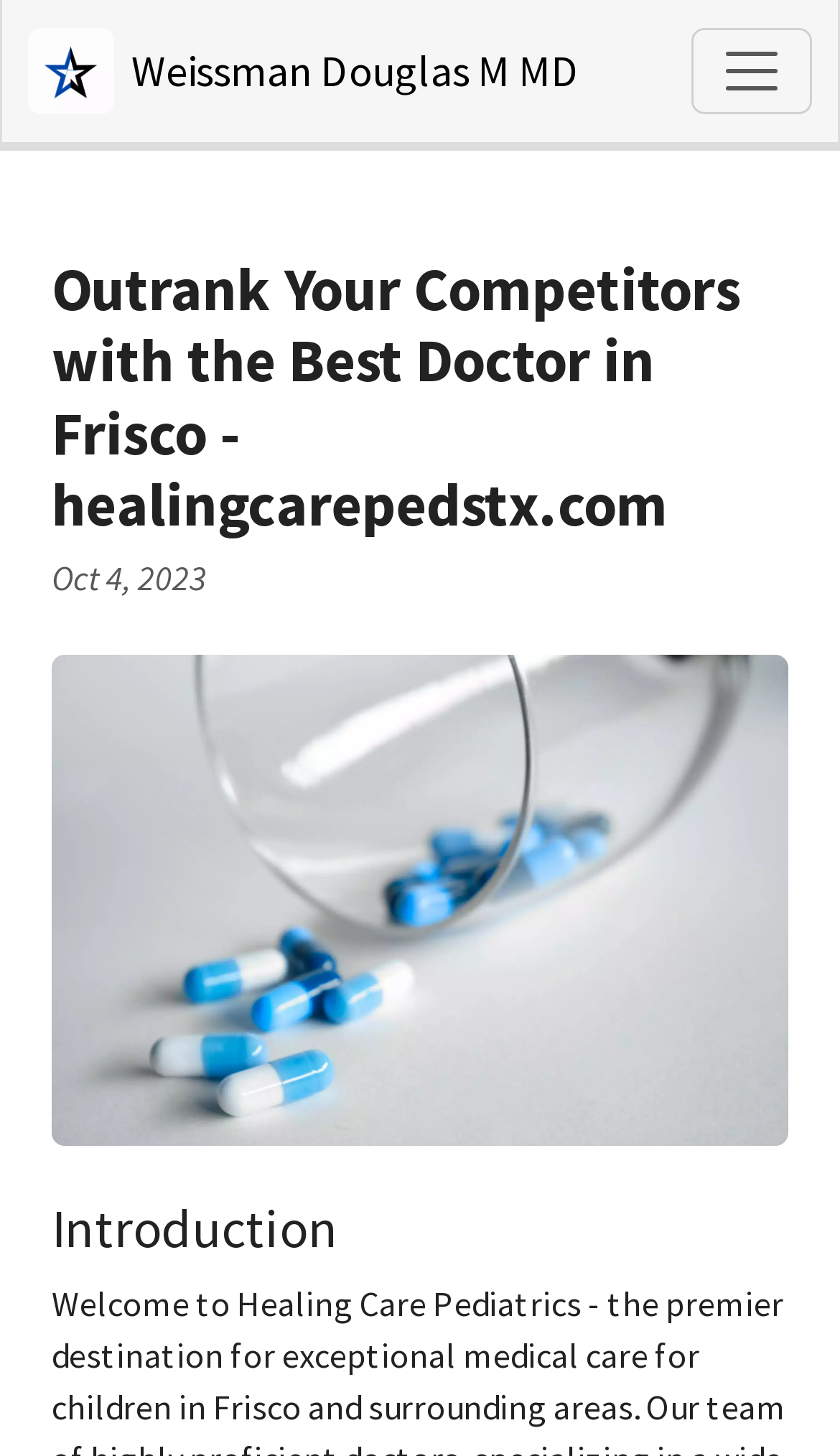Please specify the bounding box coordinates in the format (top-left x, top-left y, bottom-right x, bottom-right y), with all values as floating point numbers between 0 and 1. Identify the bounding box of the UI element described by: Weissman Douglas M MD

[0.033, 0.012, 0.69, 0.086]